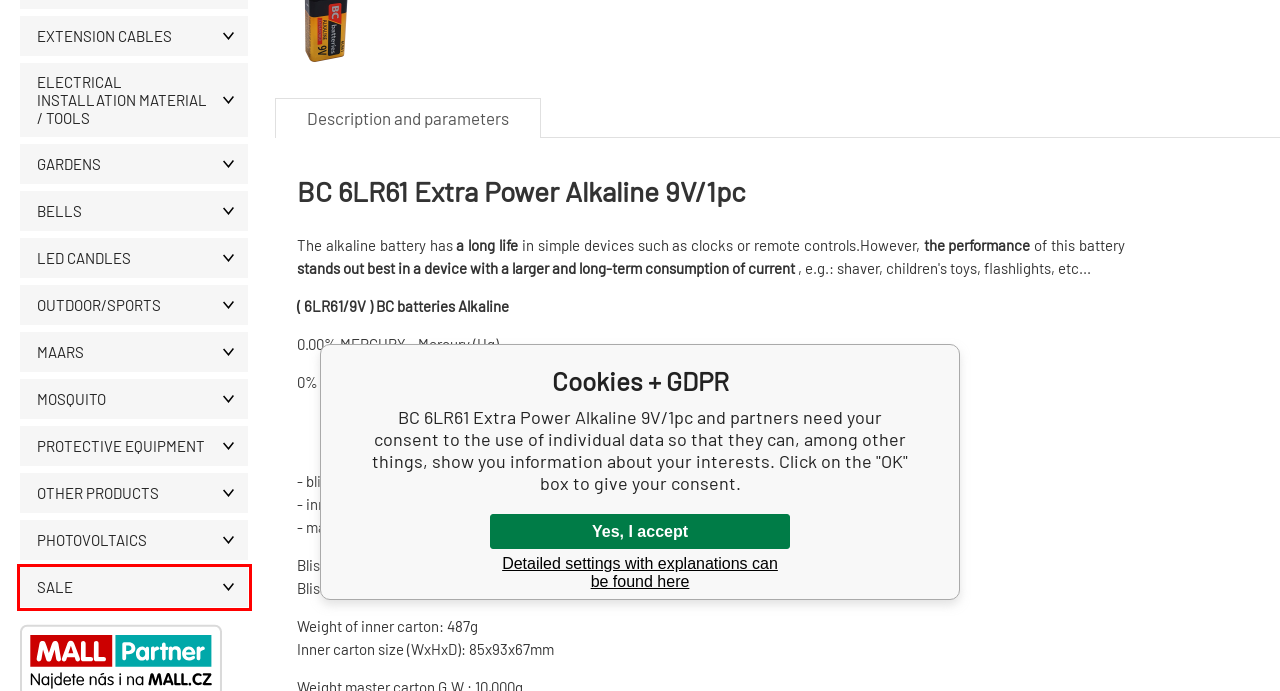Analyze the given webpage screenshot and identify the UI element within the red bounding box. Select the webpage description that best matches what you expect the new webpage to look like after clicking the element. Here are the candidates:
A. Seasonal goods | BATERIECENTRUM.cz
B. Outdoor-Sport | BATERIECENTRUM.cz
C. Bells | BATERIECENTRUM.cz
D. SALE | BATERIECENTRUM.cz
E. Extension cables | BATERIECENTRUM.cz
F. Repellents | BATERIECENTRUM.cz
G. LED candles | BATERIECENTRUM.cz
H. MAARS | BATERIECENTRUM.cz

D